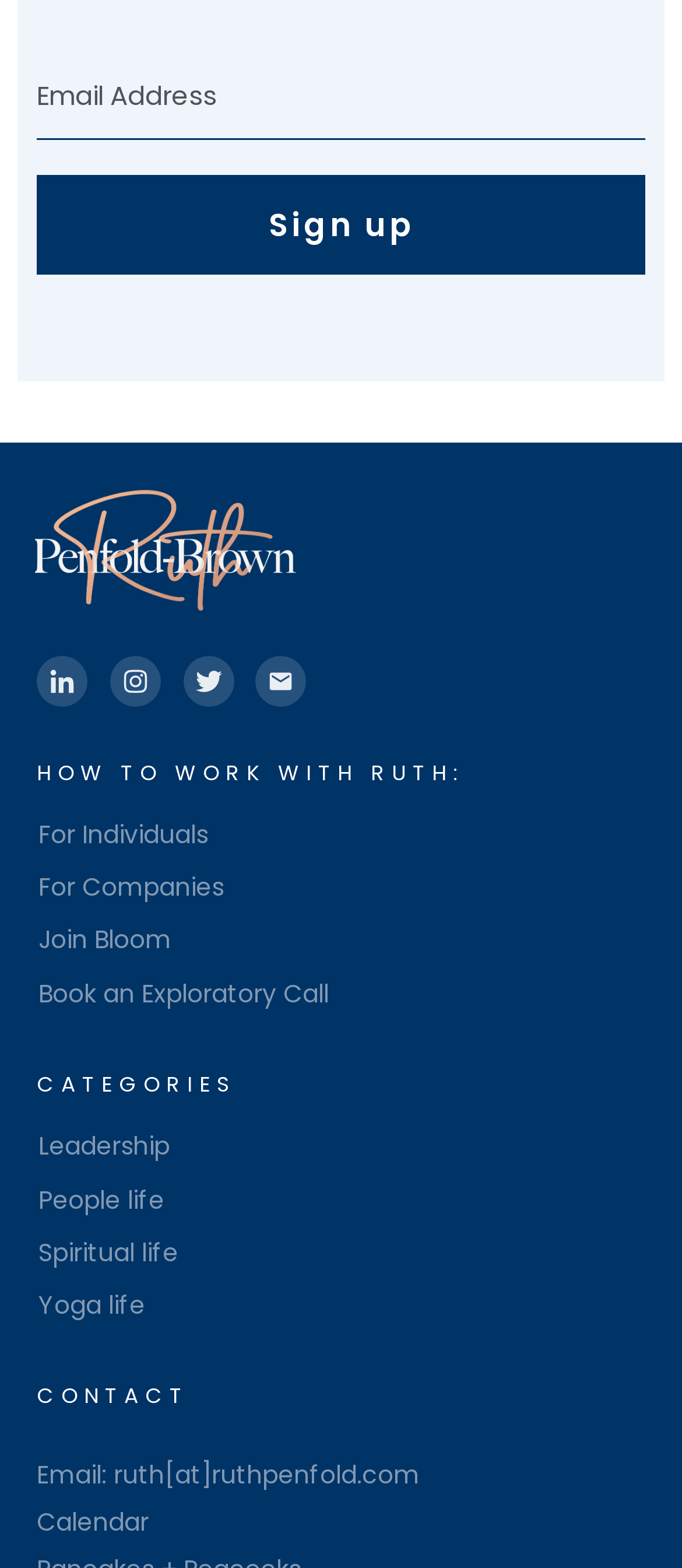Point out the bounding box coordinates of the section to click in order to follow this instruction: "Book an Exploratory Call".

[0.056, 0.62, 0.482, 0.648]